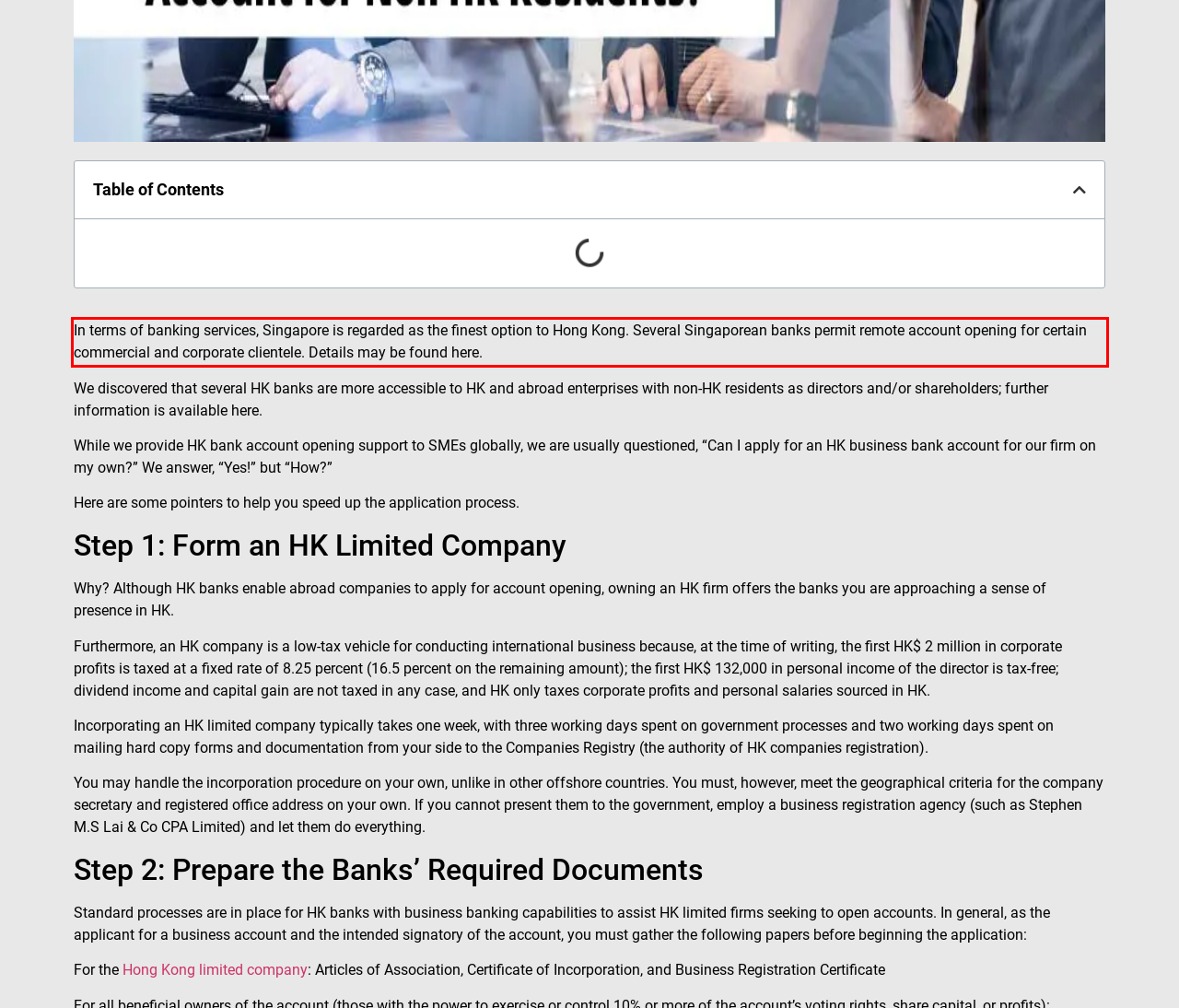Given a screenshot of a webpage with a red bounding box, extract the text content from the UI element inside the red bounding box.

In terms of banking services, Singapore is regarded as the finest option to Hong Kong. Several Singaporean banks permit remote account opening for certain commercial and corporate clientele. Details may be found here.